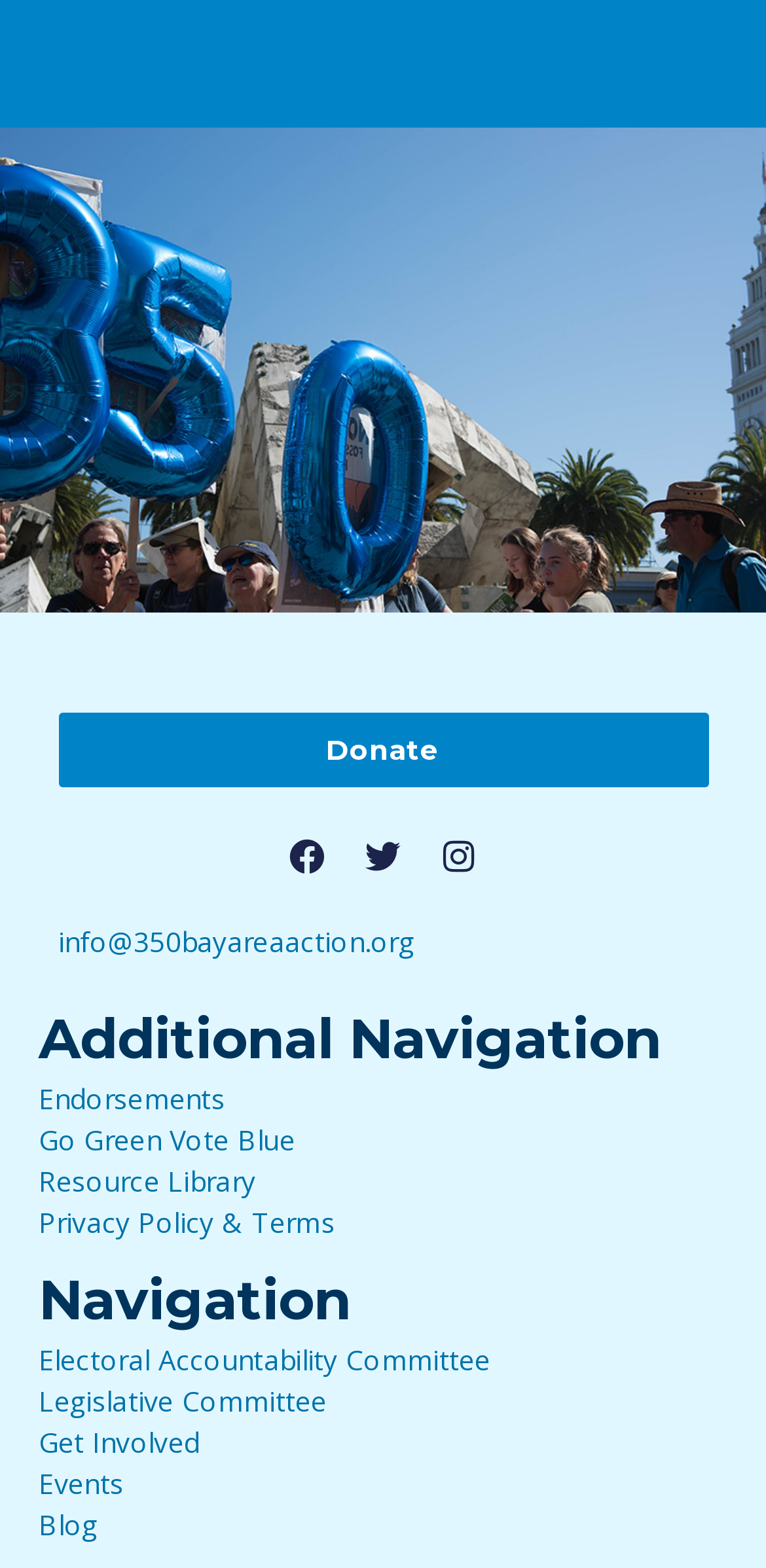Provide the bounding box coordinates of the HTML element described by the text: "Electoral Accountability Committee".

[0.05, 0.855, 0.641, 0.878]